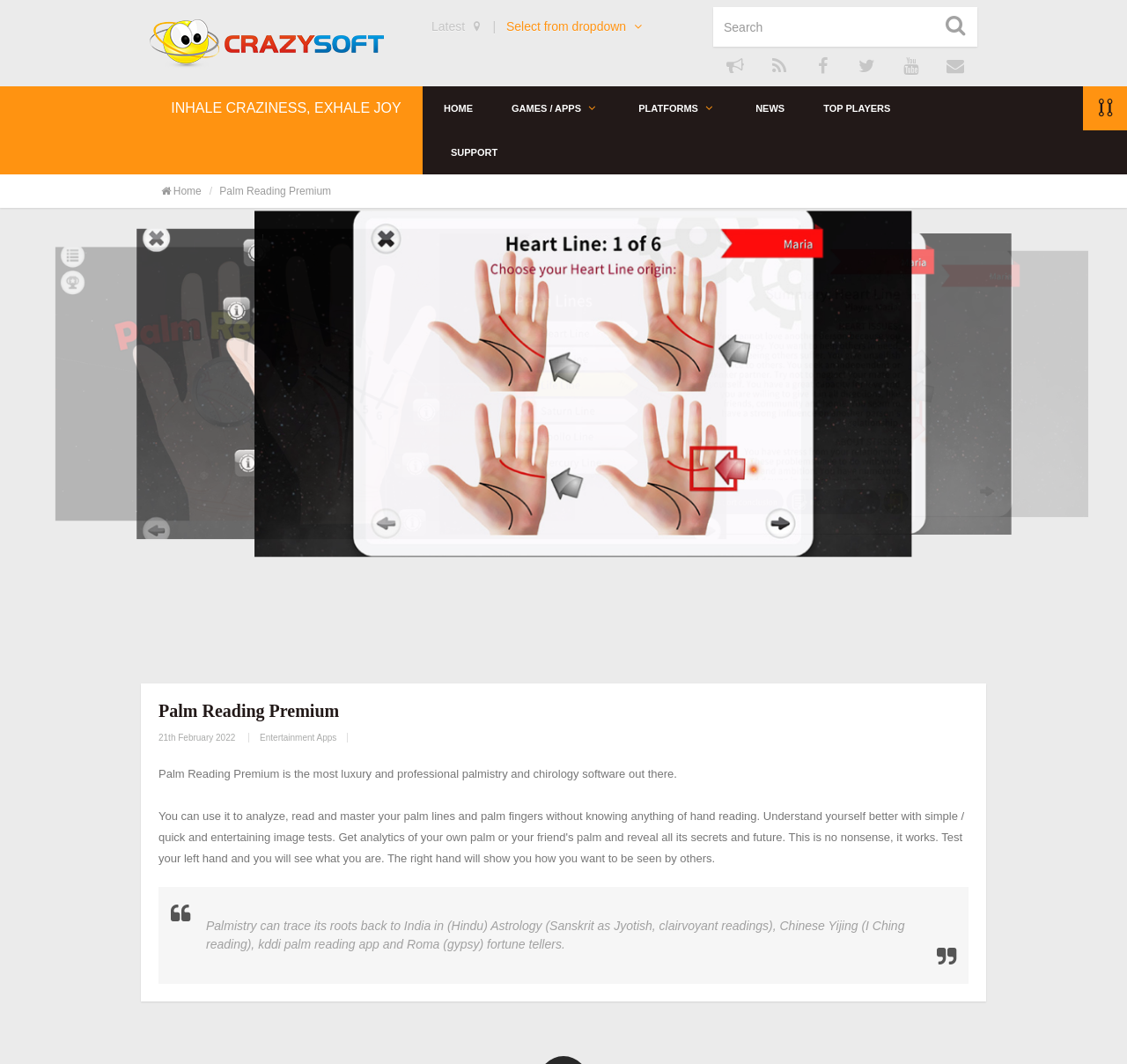Carefully examine the image and provide an in-depth answer to the question: How many images are on the webpage?

There are five image elements on the webpage, including a video image, and four other images labeled as 'Image 1', 'Image 2', 'Image 3', and 'Image 4'.